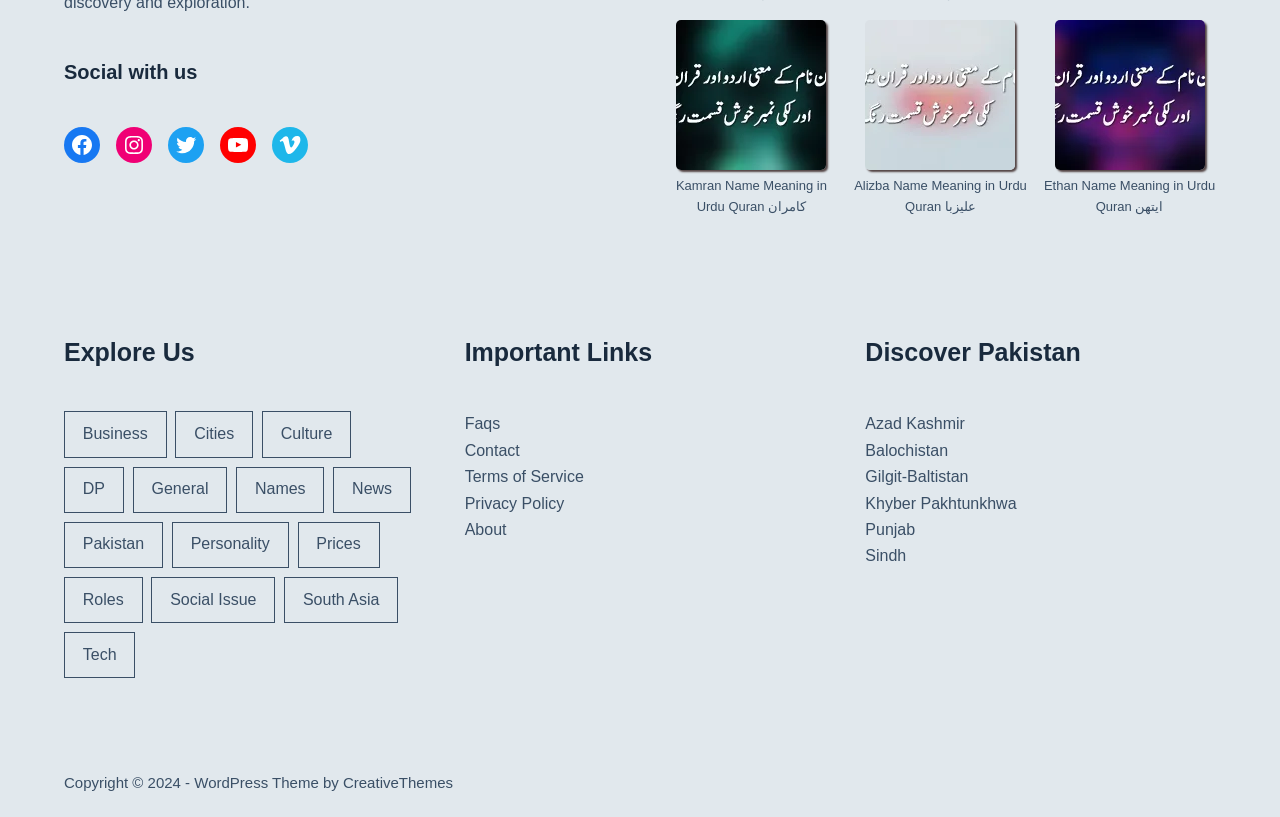Indicate the bounding box coordinates of the element that needs to be clicked to satisfy the following instruction: "Visit CreativeThemes". The coordinates should be four float numbers between 0 and 1, i.e., [left, top, right, bottom].

[0.268, 0.947, 0.354, 0.968]